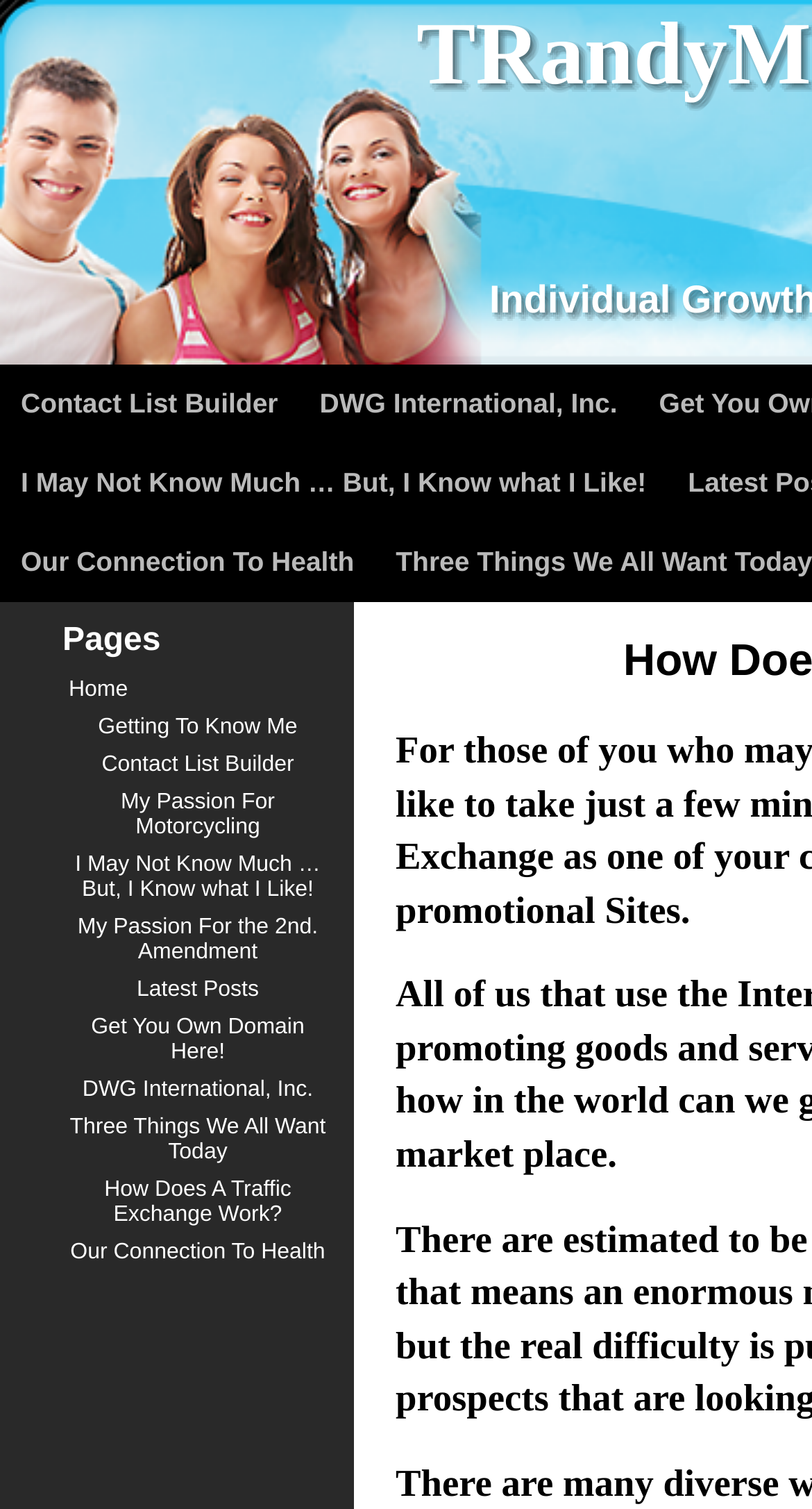Determine the bounding box coordinates for the element that should be clicked to follow this instruction: "explore DWG International, Inc.". The coordinates should be given as four float numbers between 0 and 1, in the format [left, top, right, bottom].

[0.368, 0.242, 0.786, 0.294]